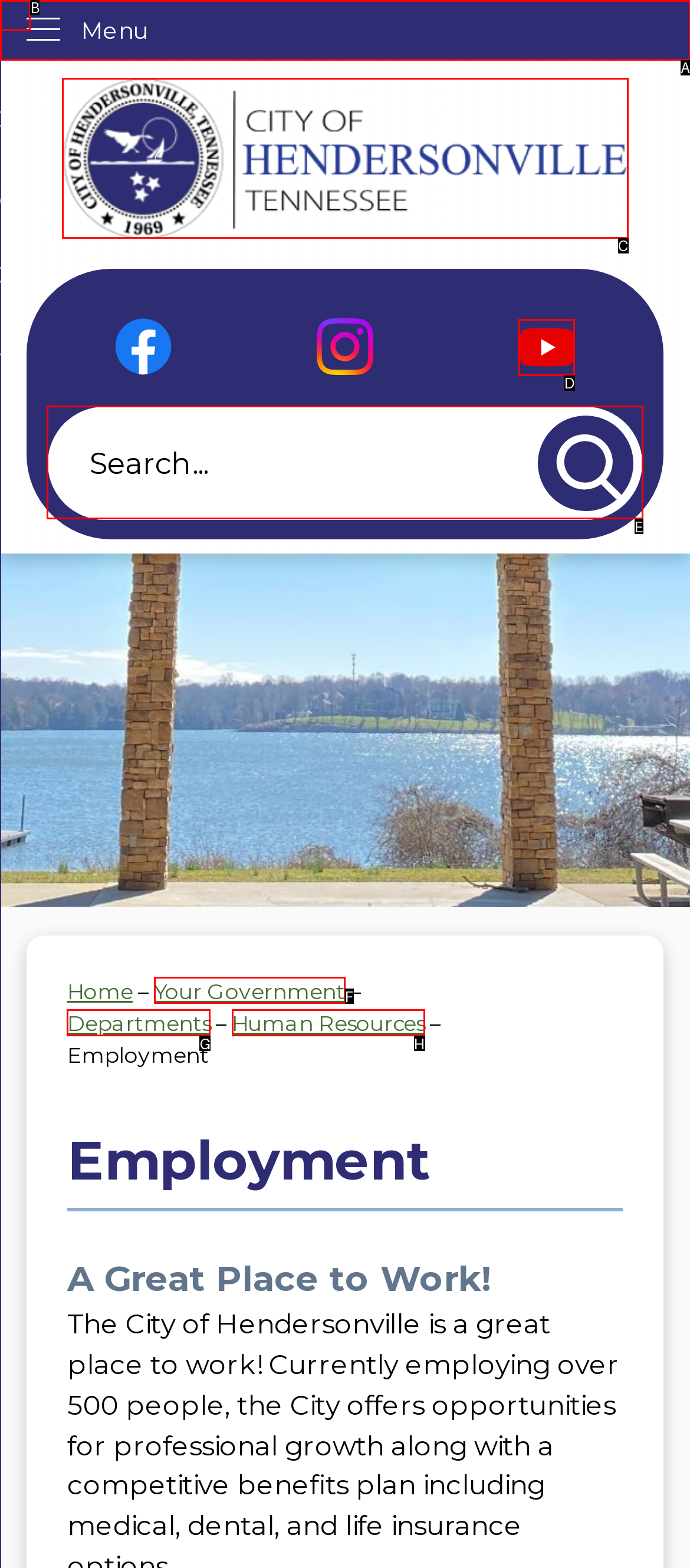Identify the UI element that best fits the description: parent_node: Search name="searchField" placeholder="Search..." title="Search..."
Respond with the letter representing the correct option.

E